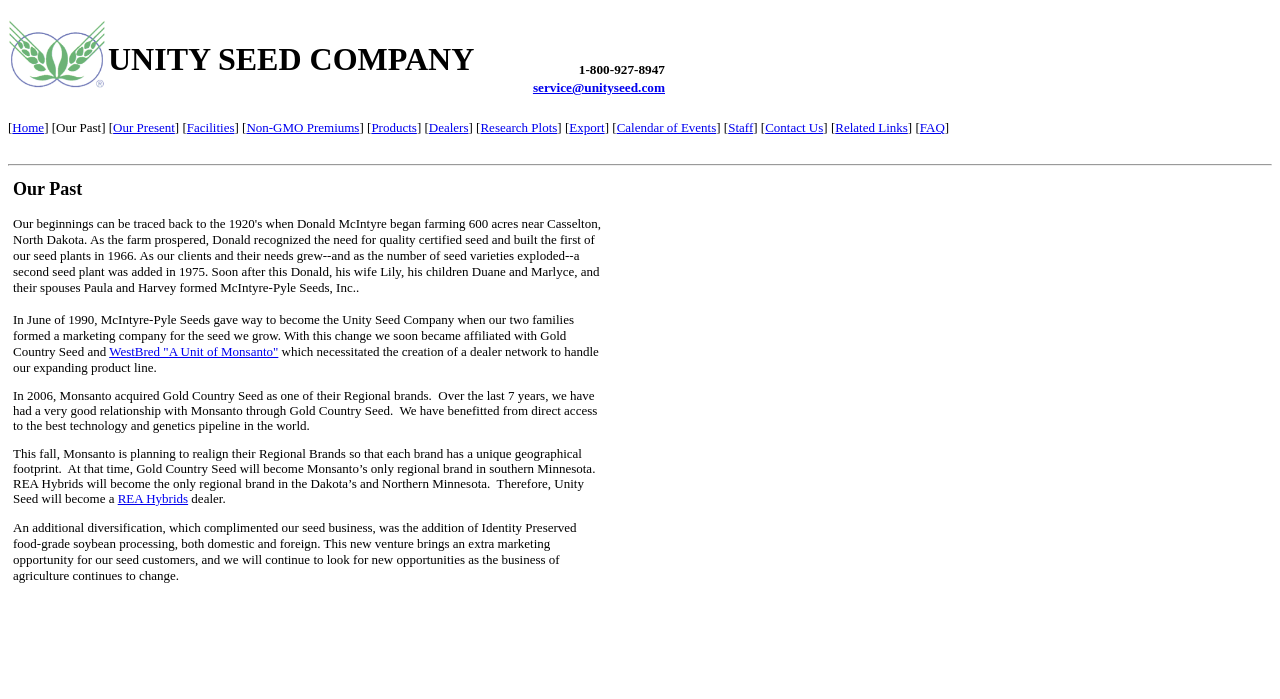From the image, can you give a detailed response to the question below:
What is the company's phone number?

The company's phone number can be found in the top section of the webpage, next to the company name 'UNITY SEED COMPANY'. It is displayed as '1-800-927-8947'.